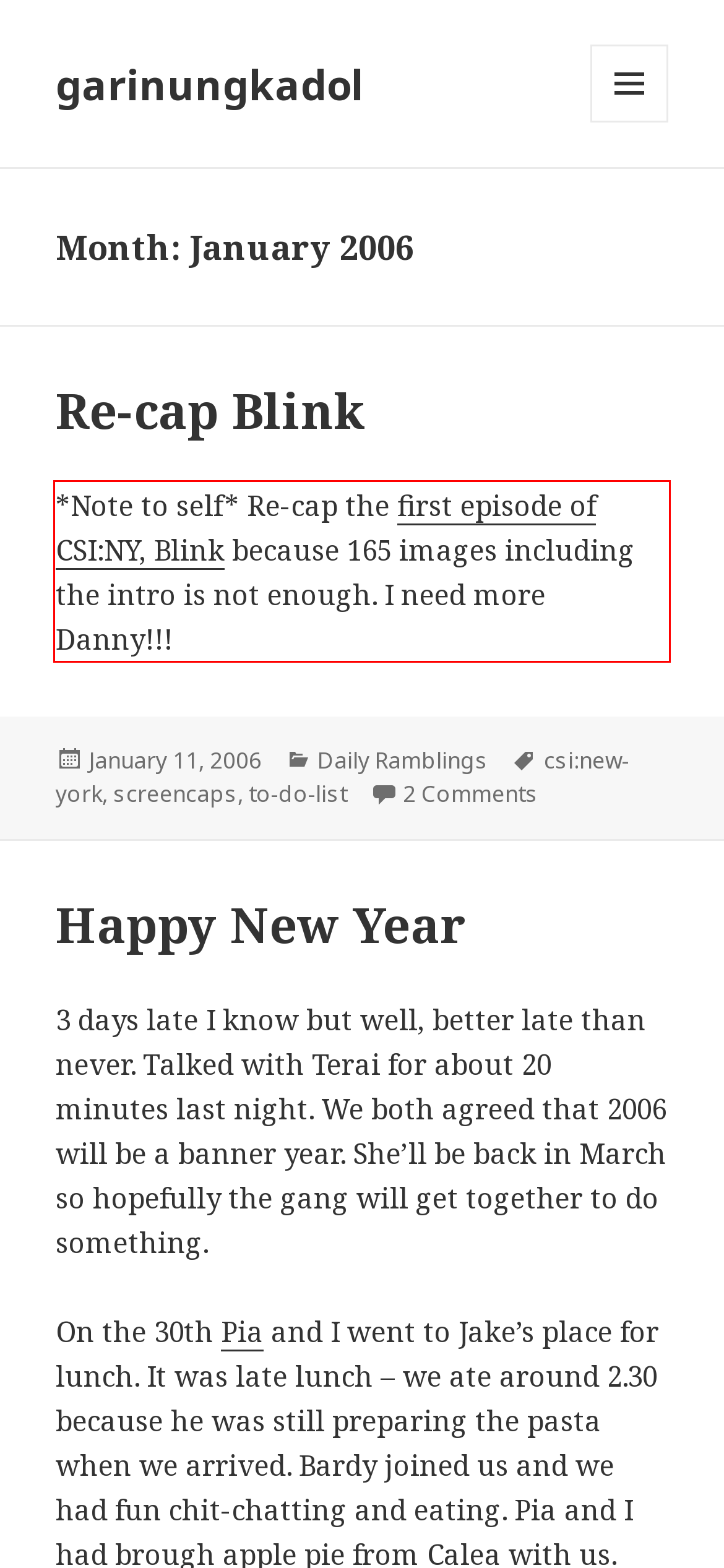Using the provided screenshot of a webpage, recognize the text inside the red rectangle bounding box by performing OCR.

*Note to self* Re-cap the first episode of CSI:NY, Blink because 165 images including the intro is not enough. I need more Danny!!!